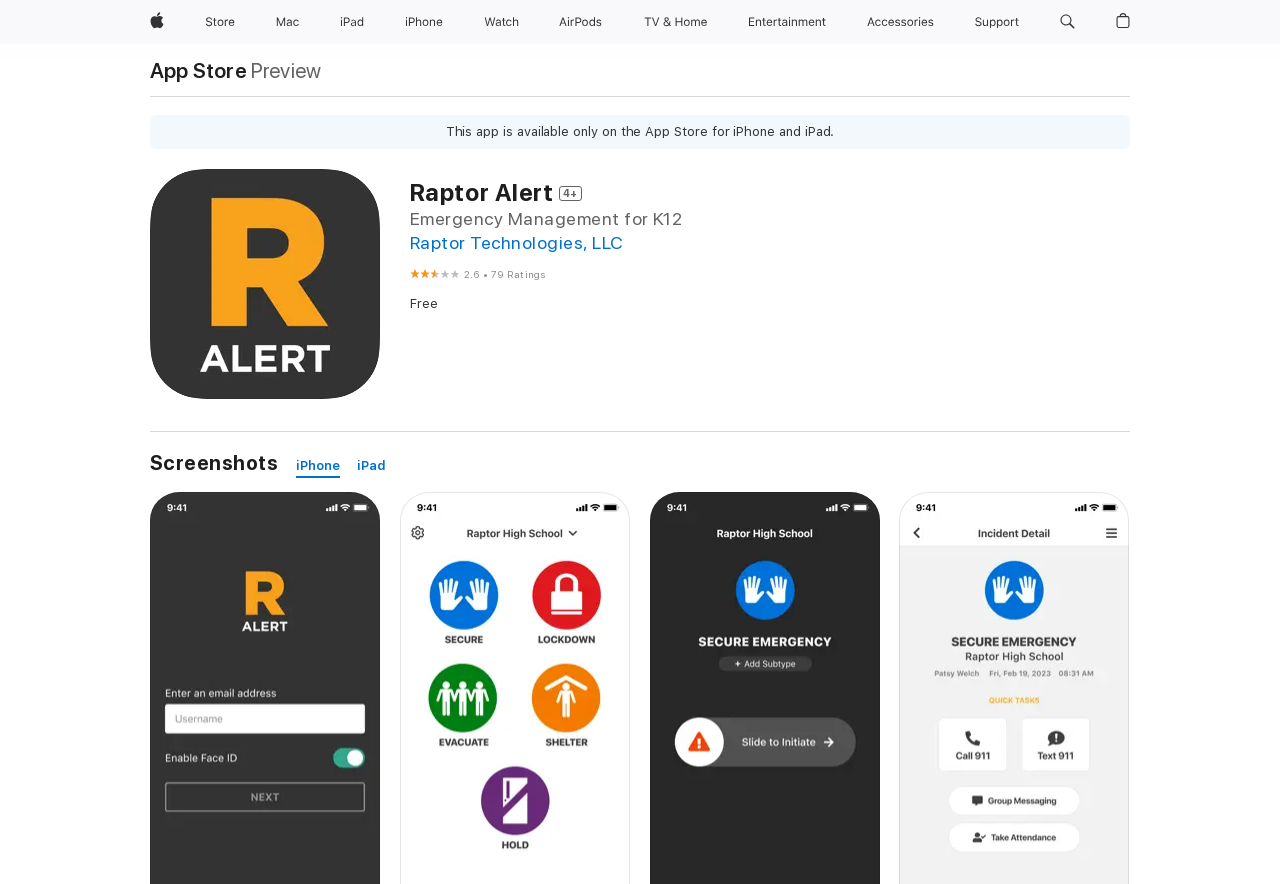Please find and generate the text of the main heading on the webpage.

Raptor Alert 4+